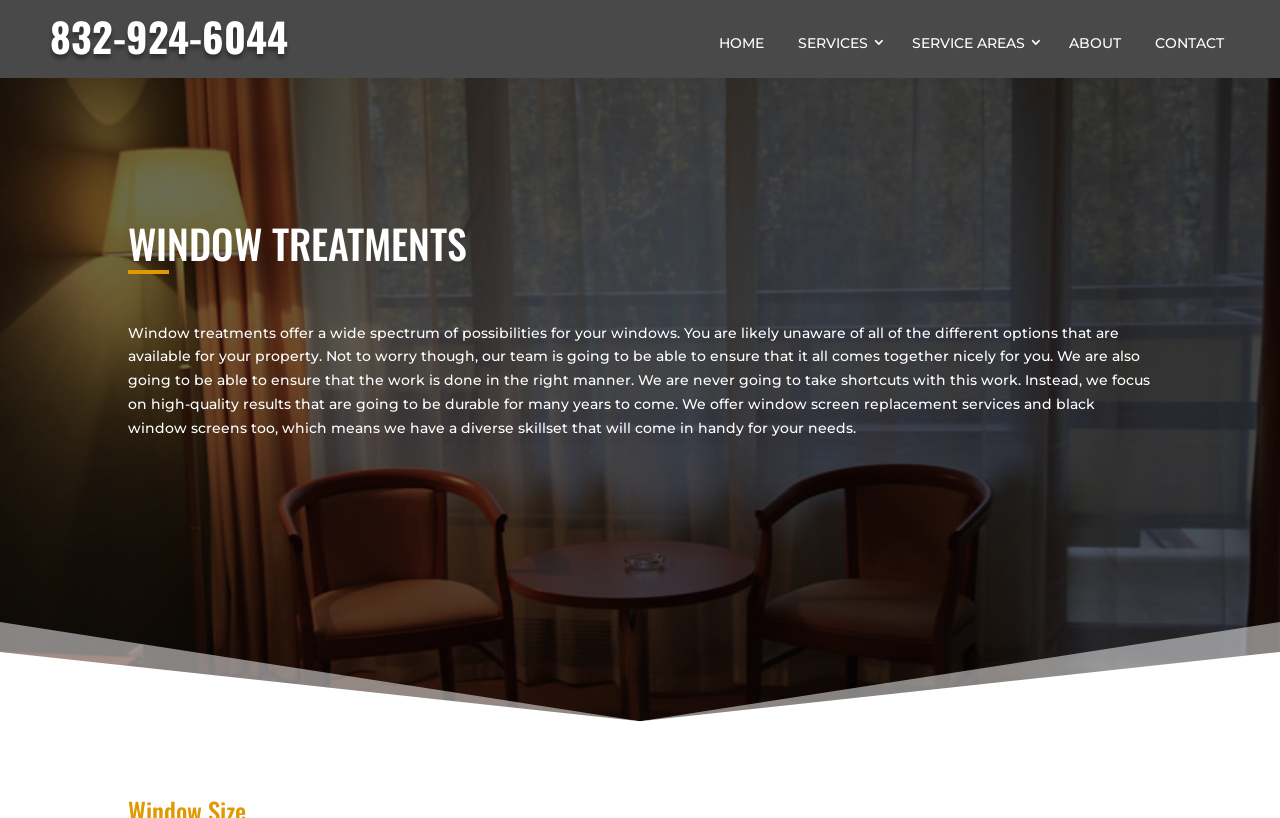Identify the bounding box of the UI element that matches this description: "Services".

[0.612, 0.028, 0.698, 0.077]